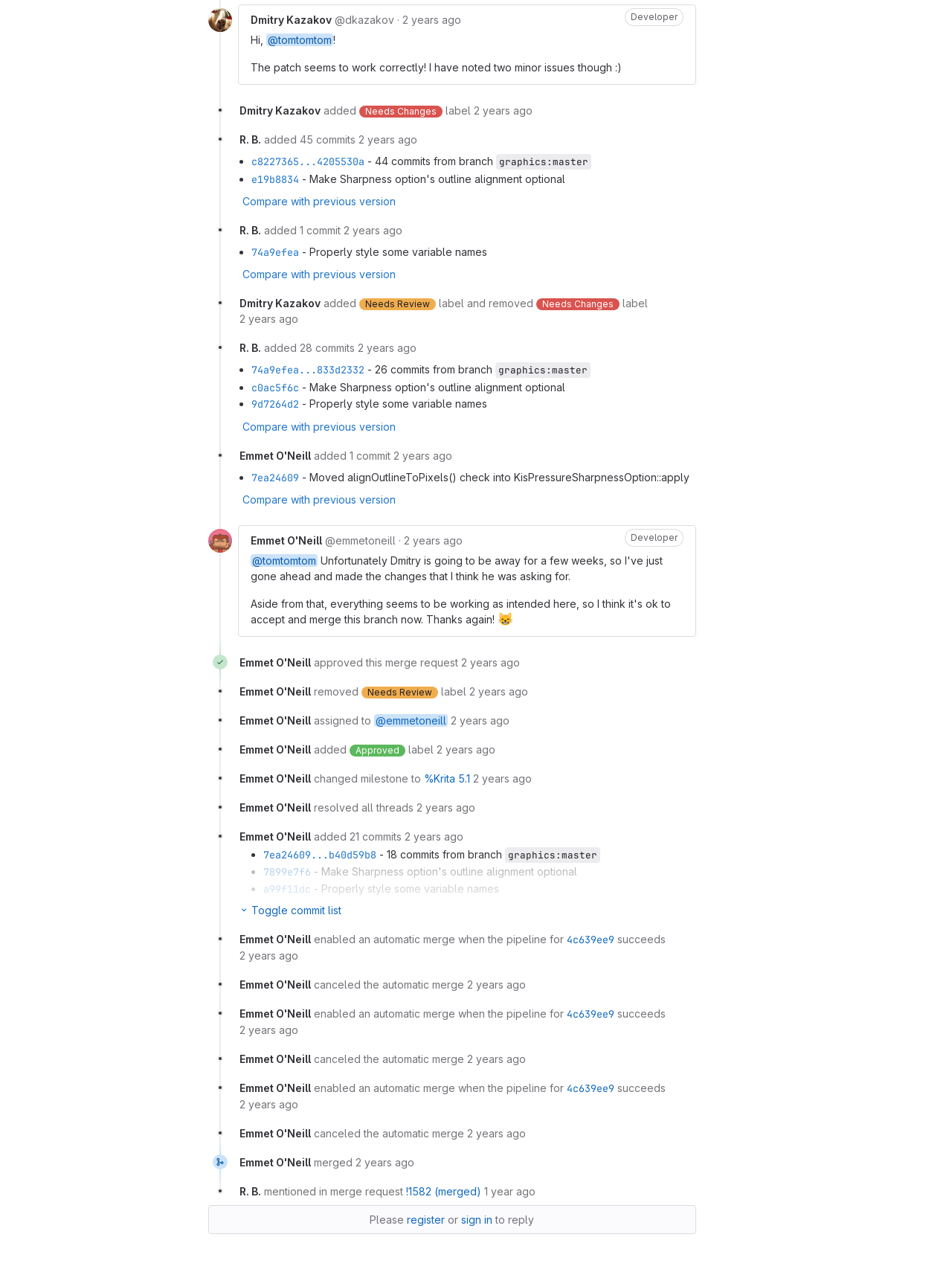Please specify the bounding box coordinates in the format (top-left x, top-left y, bottom-right x, bottom-right y), with values ranging from 0 to 1. Identify the bounding box for the UI component described as follows: Emmet O'Neill

[0.252, 0.767, 0.327, 0.777]